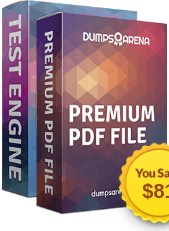Please give a one-word or short phrase response to the following question: 
What is the amount of savings indicated by the badge?

$81